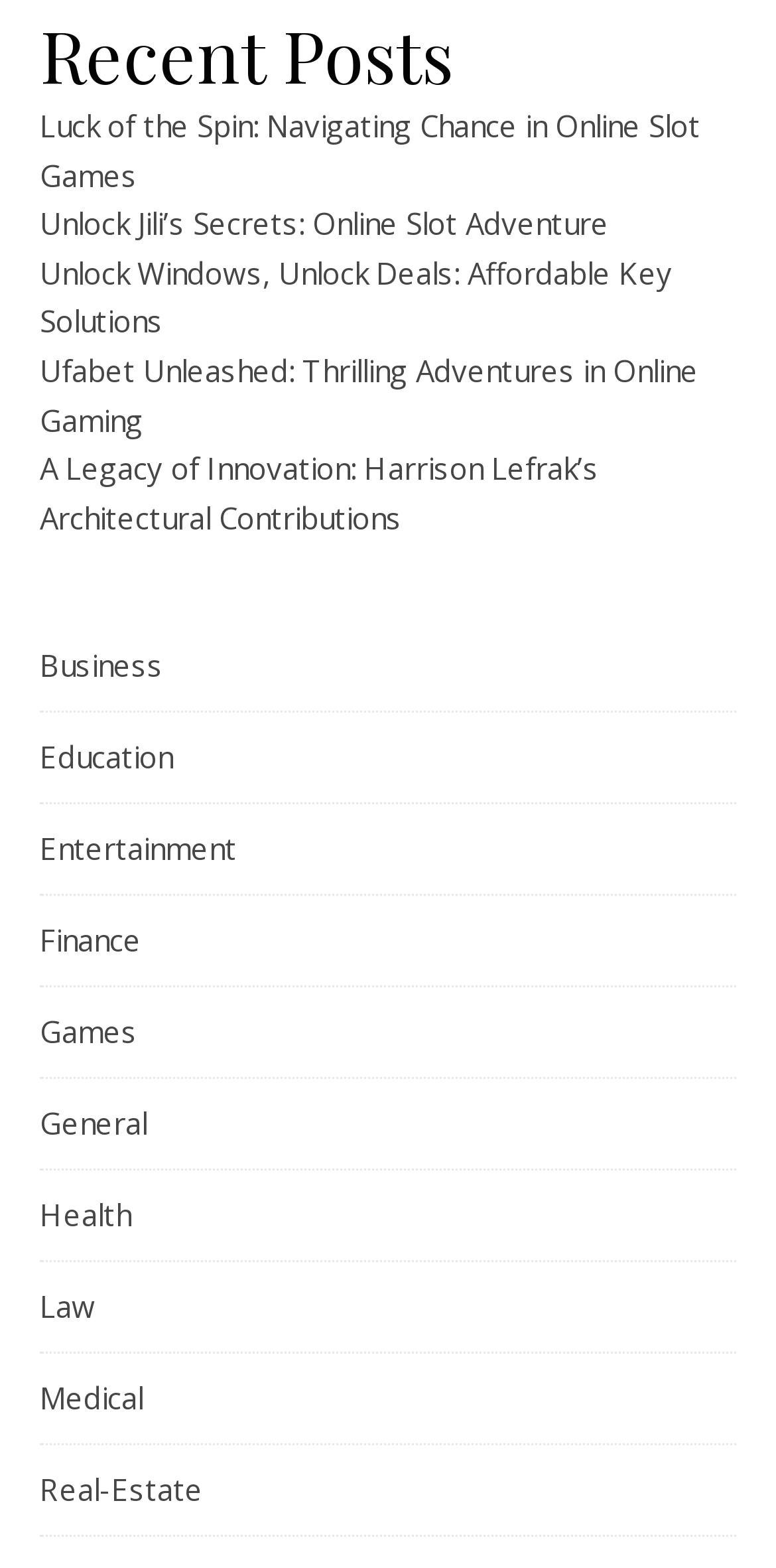Please identify the bounding box coordinates of the clickable region that I should interact with to perform the following instruction: "Browse Games section". The coordinates should be expressed as four float numbers between 0 and 1, i.e., [left, top, right, bottom].

[0.051, 0.63, 0.177, 0.687]